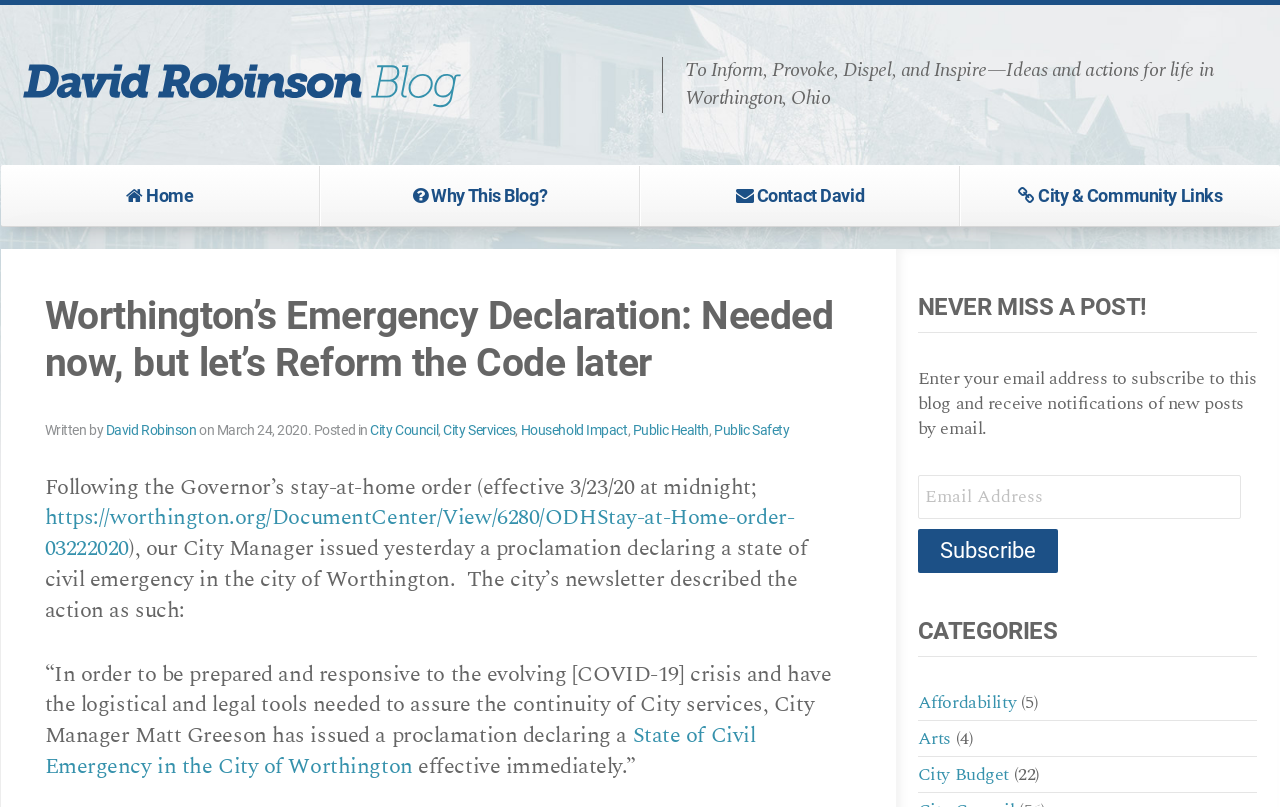Please respond to the question with a concise word or phrase:
What is the category with the most posts?

City Budget